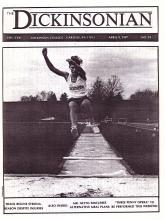Please provide a brief answer to the following inquiry using a single word or phrase:
What is the aesthetic style of the magazine design?

Late 1980s collegiate style